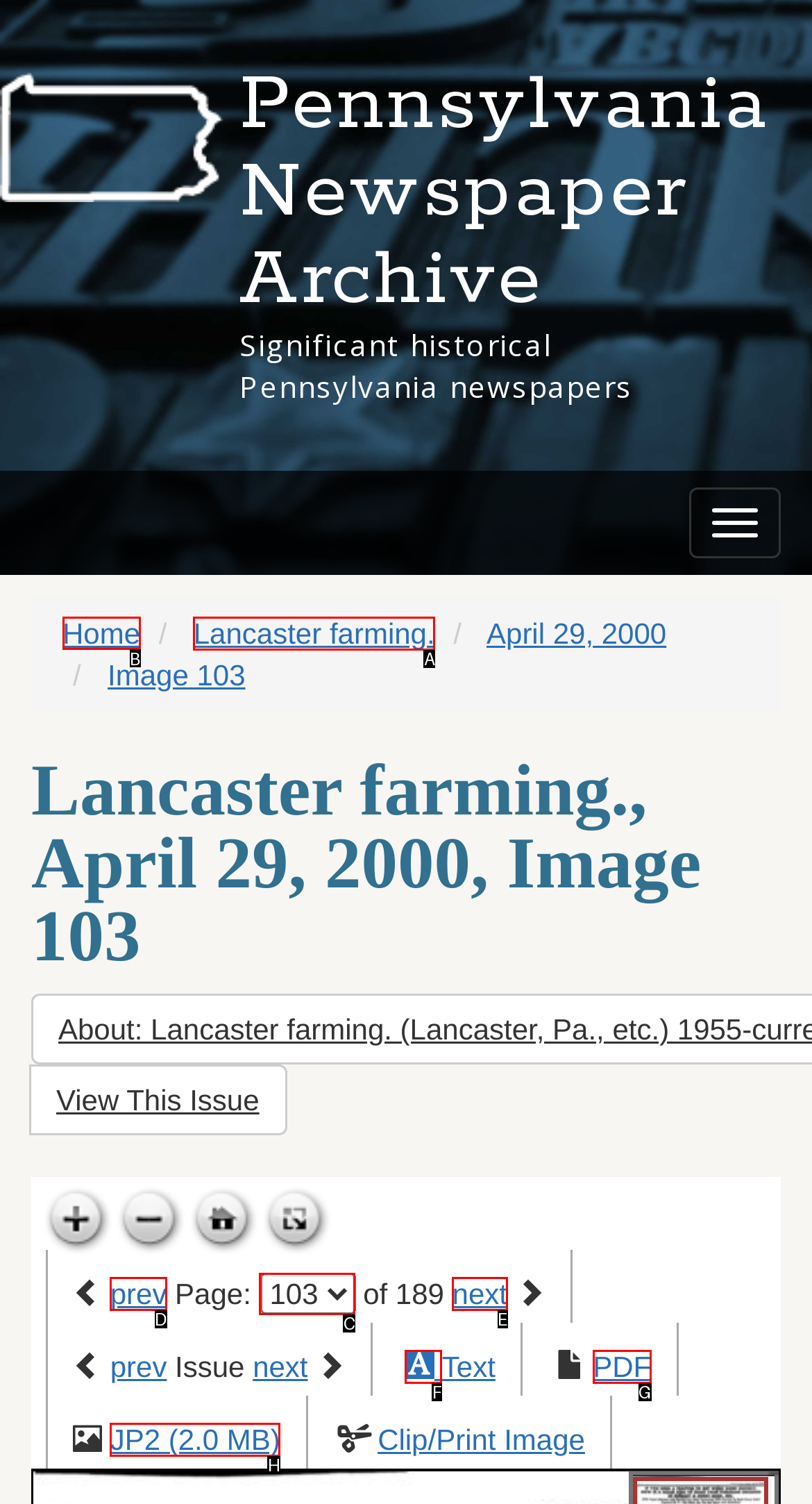Select the HTML element that should be clicked to accomplish the task: Go to the home page Reply with the corresponding letter of the option.

B